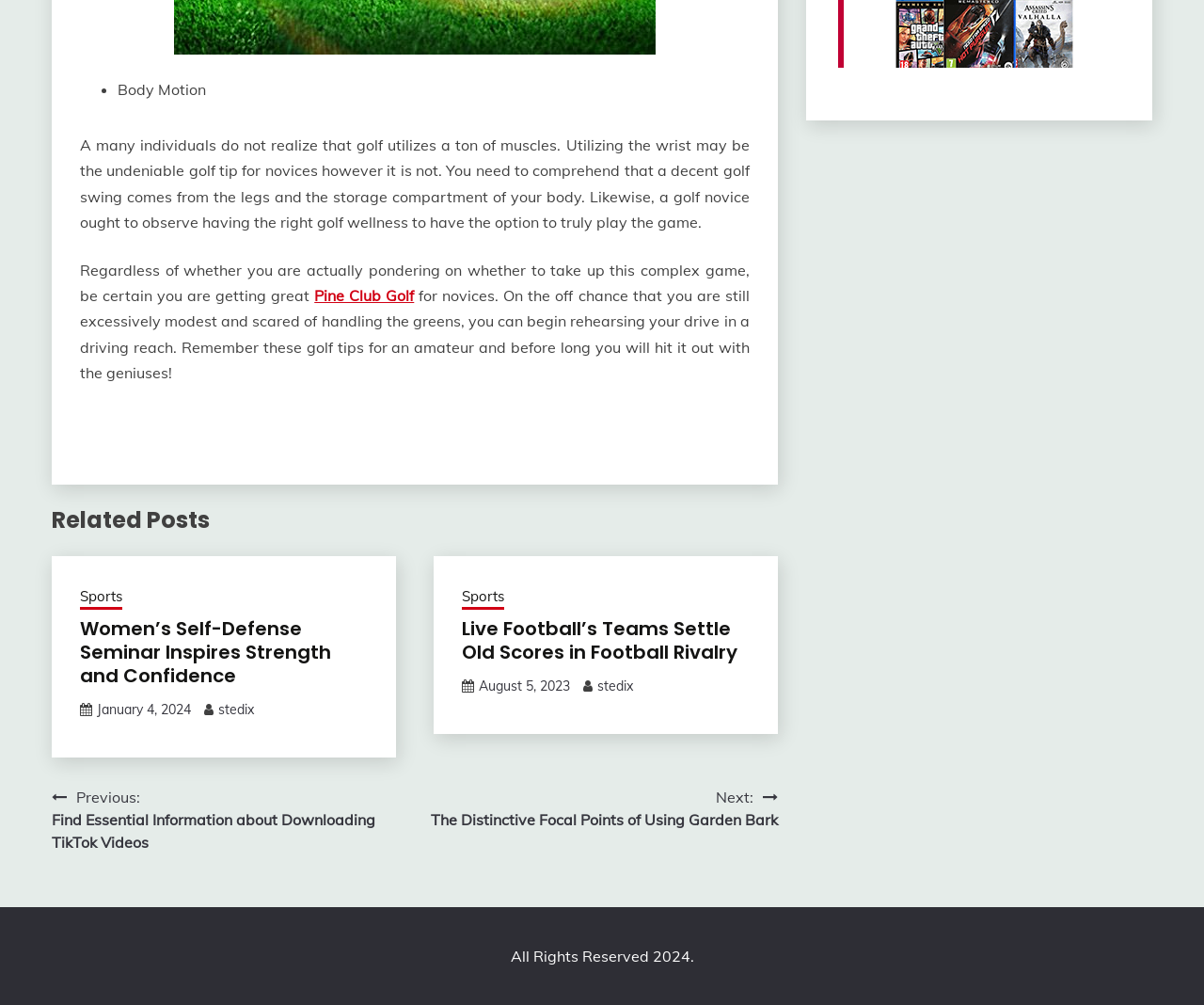Refer to the image and provide an in-depth answer to the question:
What is the name of the golf course mentioned?

The text mentions 'Pine Club Golf' as a specific golf course, likely as an example or recommendation for beginners.